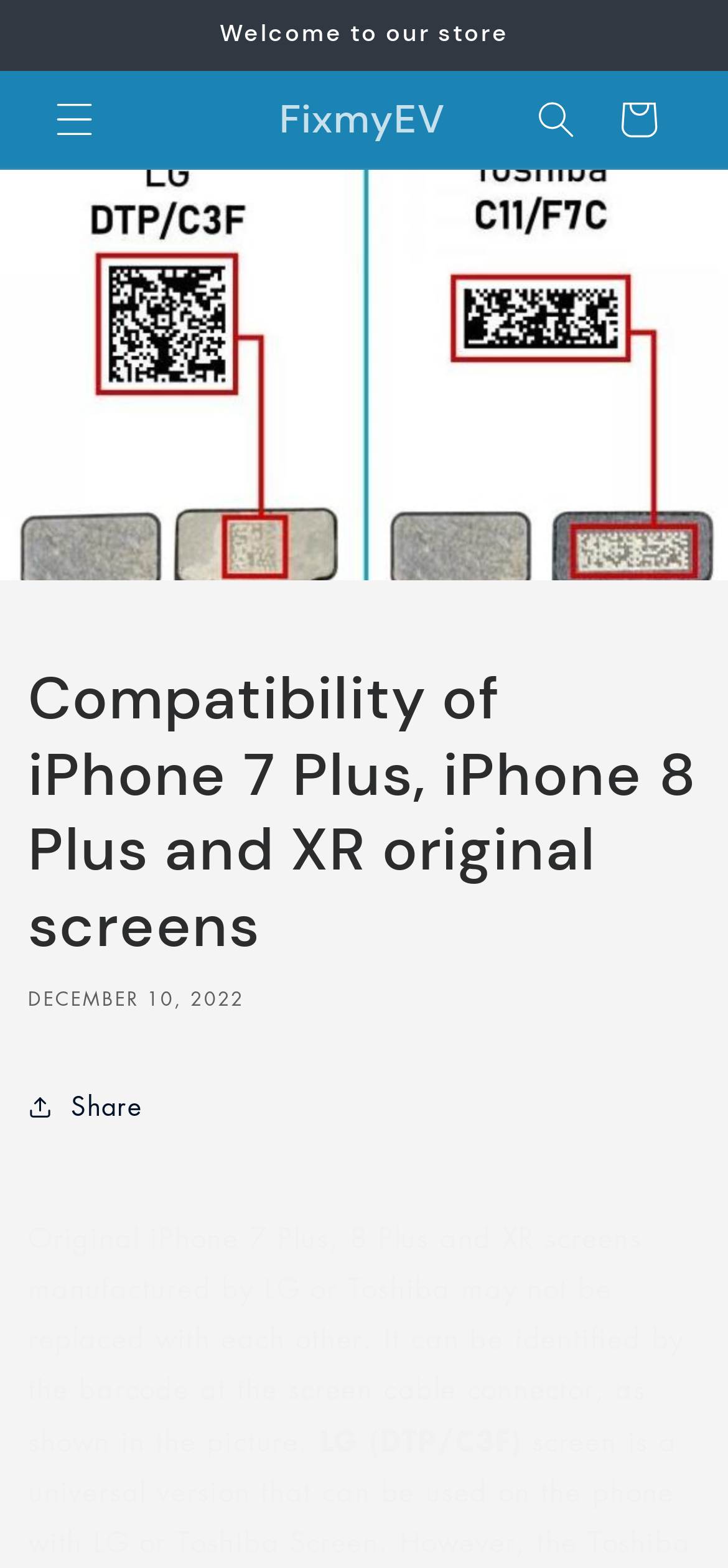Explain in detail what is displayed on the webpage.

The webpage appears to be an article or blog post about the compatibility of iPhone 7 Plus, iPhone 8 Plus, and XR original screens. At the top of the page, there is an announcement region with a static text "Welcome to our store". Below this, there is a menu button on the left and a search button on the right. In the middle, there is a link to "FixmyEV" and a cart link on the right.

Below the top section, there is a large image that spans the entire width of the page, likely showing the iPhone screens. Above the image, there is a header section with a heading that reads "Compatibility of iPhone 7 Plus, iPhone 8 Plus and XR original screens". Next to the heading, there is a time stamp that shows the date "DECEMBER 10, 2022".

Below the image, there is a section with a share button on the left and a block of text that explains the compatibility issue with iPhone screens manufactured by LG or Toshiba. The text mentions that the screens cannot be replaced with each other and can be identified by the barcode at the screen cable connector. There is also a mention of "LG (DTP/C3F)" at the bottom of the page.

Overall, the webpage appears to be a informative article or blog post about a specific topic related to iPhone screens, with a clear structure and easy-to-read text.